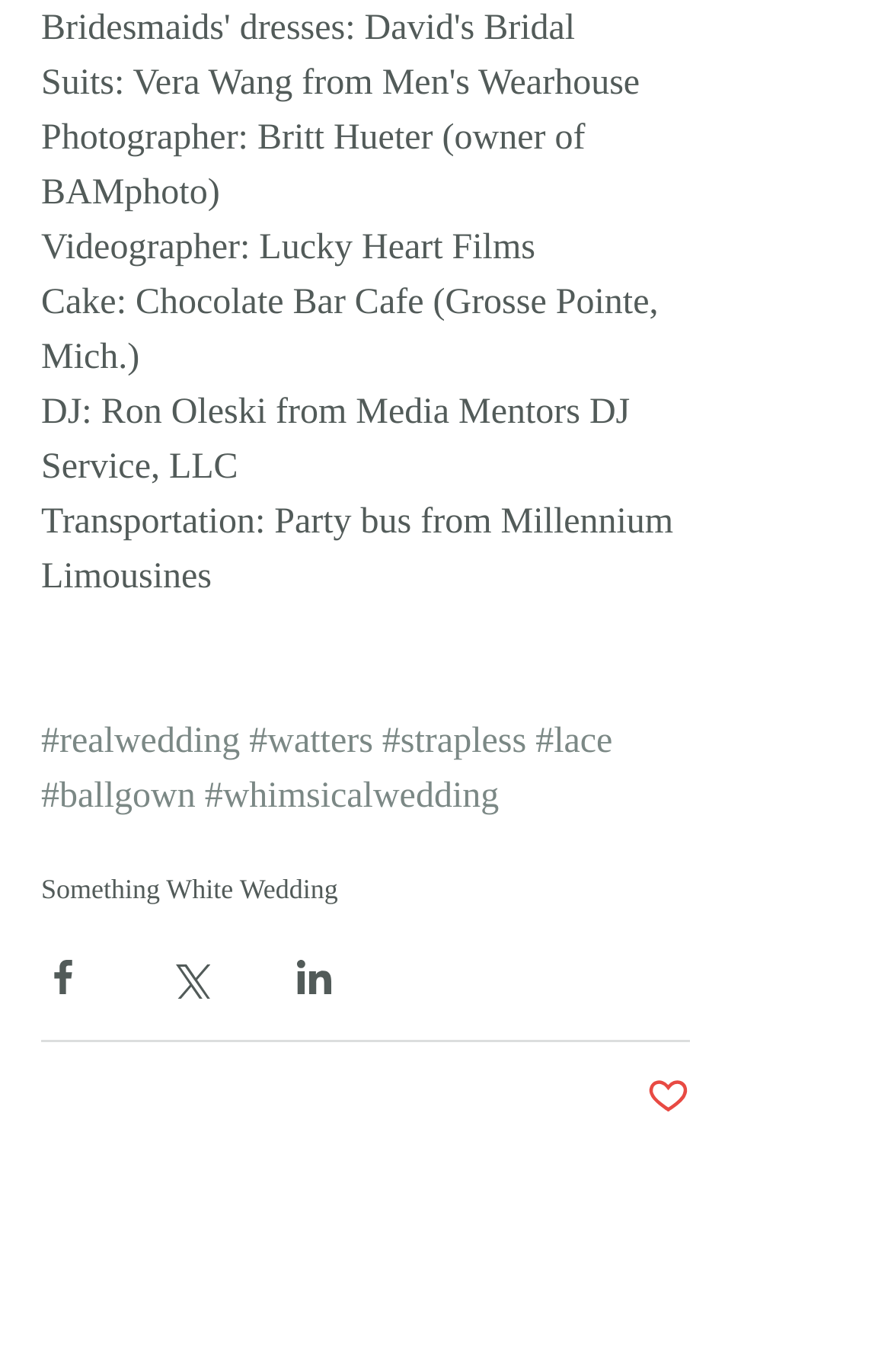Determine the bounding box for the UI element that matches this description: "Post not marked as liked".

[0.726, 0.783, 0.774, 0.818]